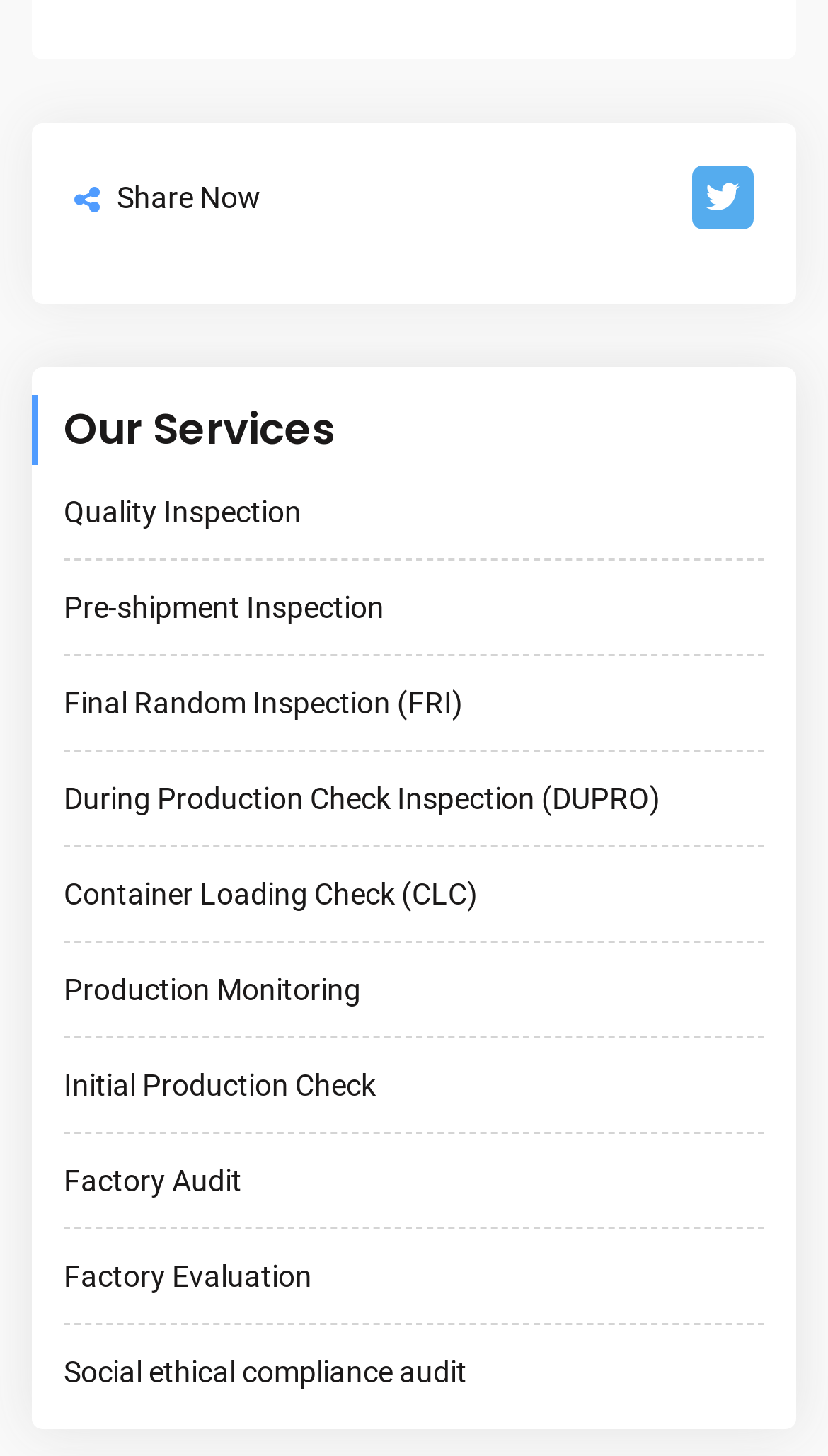Please identify the bounding box coordinates of the clickable region that I should interact with to perform the following instruction: "Browse 'Photo & Video'". The coordinates should be expressed as four float numbers between 0 and 1, i.e., [left, top, right, bottom].

None